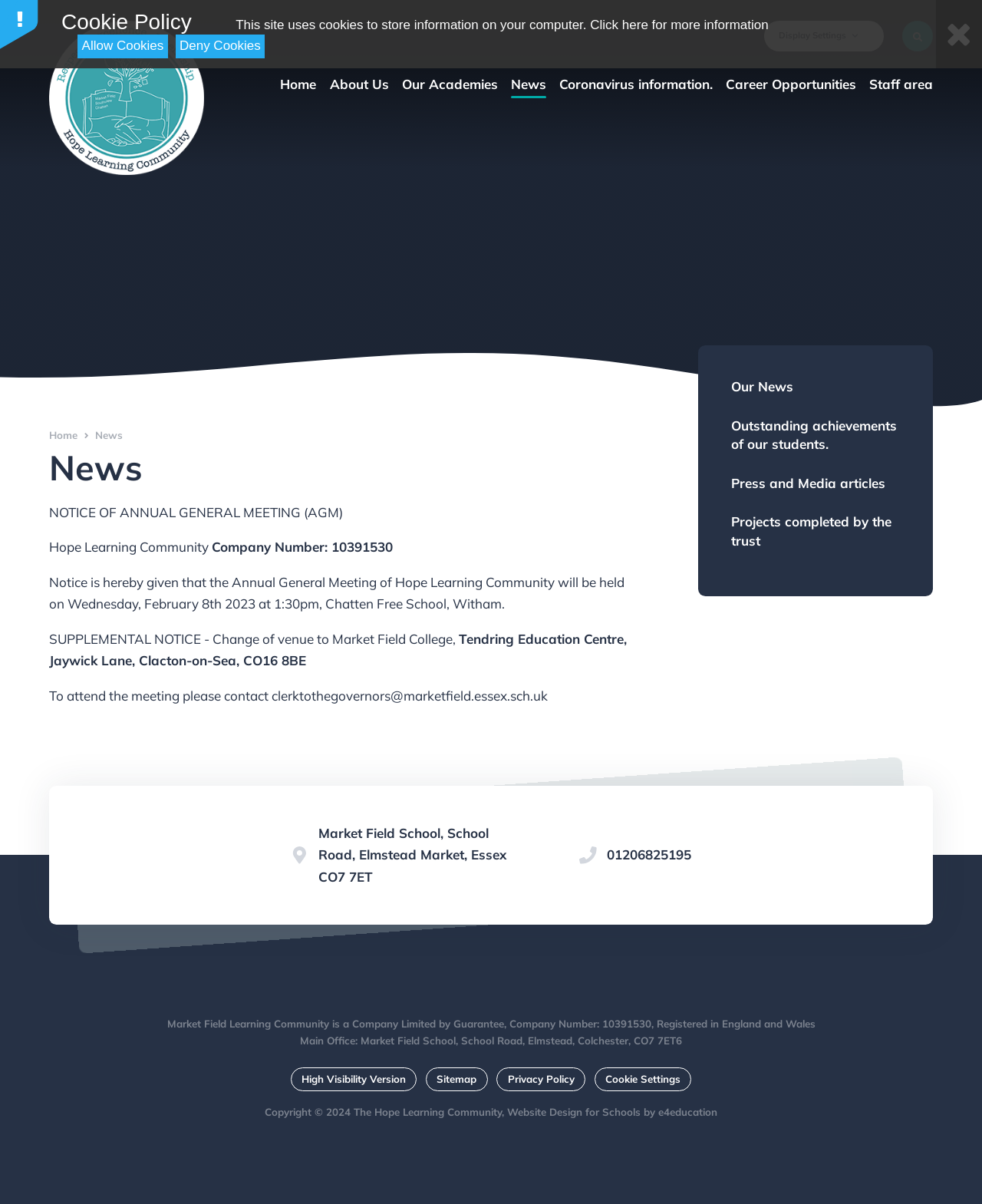Offer a meticulous caption that includes all visible features of the webpage.

The webpage is titled "The Hope Learning Community - News" and appears to be the website of an educational institution. At the top, there is a navigation menu with links to "Home", "About Us", "Our Academies", "News", "Coronavirus information", and "Career Opportunities". Below this menu, there is a section with links to specific academies, including "Market Field School", "Market Field College", "Southview School", and "Chatten Free School".

The main content of the page is divided into two columns. The left column contains a notice about an Annual General Meeting (AGM) of the Hope Learning Community, including the date, time, and location of the meeting. There is also a supplemental notice about a change of venue. Below this, there are links to "Our News", "Outstanding achievements of our students", "Press and Media articles", and "Projects completed by the trust".

The right column contains a section with the school's address, phone number, and a link to contact the clerk to the governors. There are also two images, one of which appears to be a logo.

At the bottom of the page, there is a footer section with links to "High Visibility Version", "Sitemap", "Privacy Policy", and "Cookie Settings". There is also a copyright notice and a link to the website design company.

Additionally, there is a cookie policy notification at the bottom left of the page, which provides information about the use of cookies on the website and allows users to accept or deny cookies.